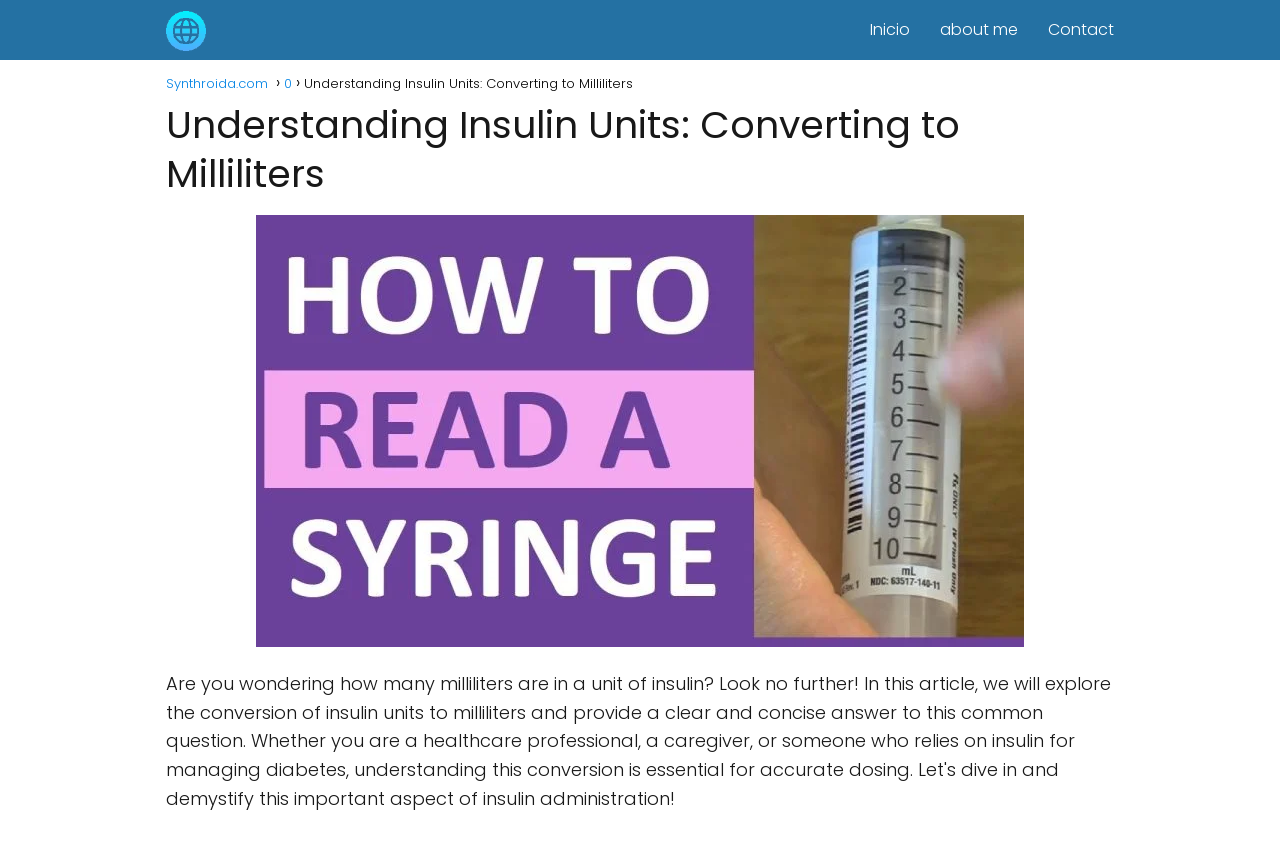How many navigation links are at the top?
Based on the visual information, provide a detailed and comprehensive answer.

There are three navigation links at the top of the webpage, which are 'Inicio', 'about me', and 'Contact'.